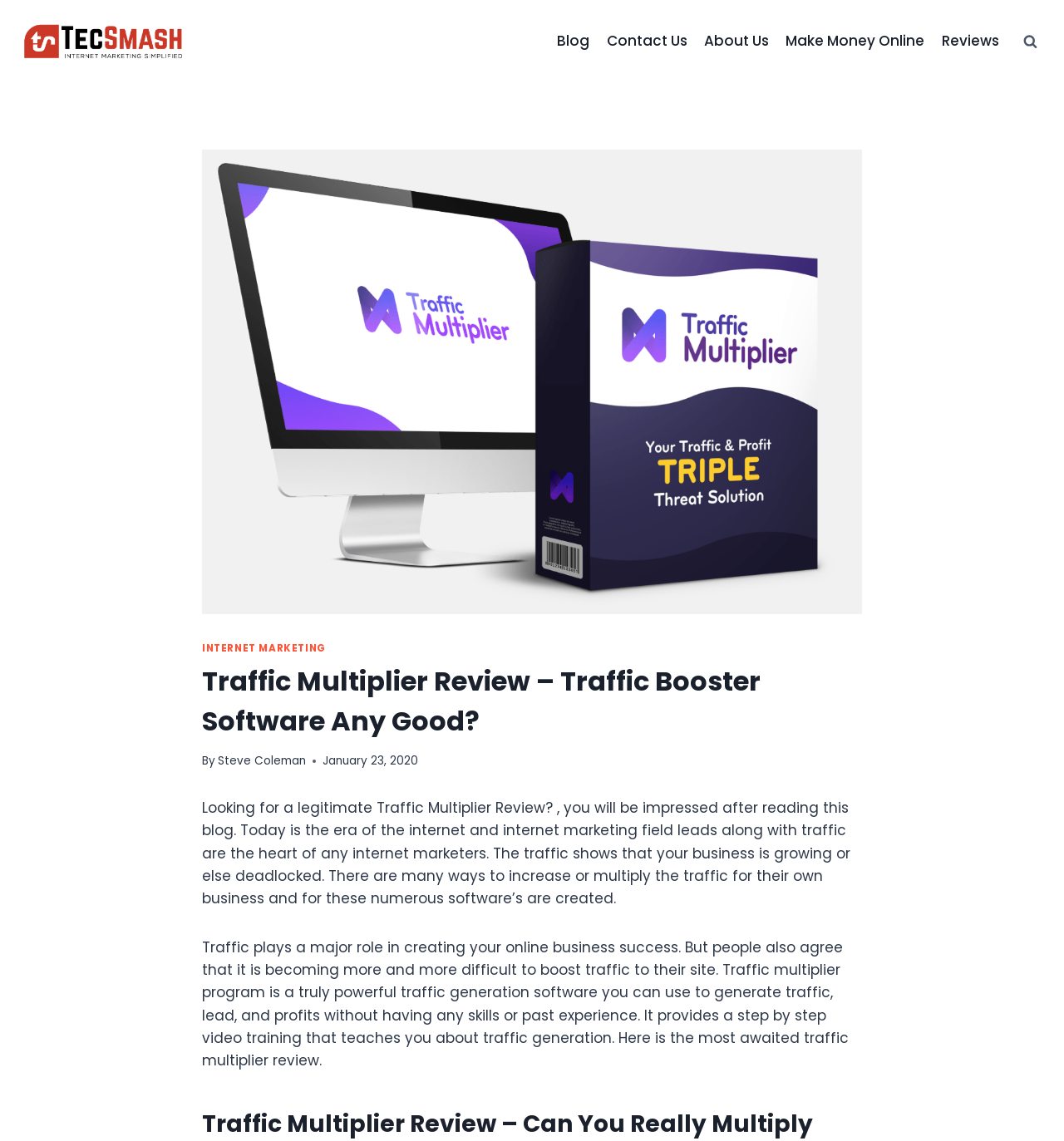Provide an in-depth caption for the elements present on the webpage.

The webpage is a review of the "Traffic Multiplier" software, a traffic generation tool for internet marketers. At the top left corner, there is a link to "TecSmash" accompanied by an image. Below this, there is a primary navigation menu with five links: "Blog", "Contact Us", "About Us", "Make Money Online", and "Reviews". 

On the right side of the navigation menu, there is a button to "View Search Form". Below this, there is a large image related to "Traffic Multiplier Reviews". Above the image, there is a header section with a link to "INTERNET MARKETING" and a heading that reads "Traffic Multiplier Review – Traffic Booster Software Any Good?". The author of the review, "Steve Coleman", is credited below the heading, along with the date "January 23, 2020".

The main content of the review is divided into two paragraphs. The first paragraph explains the importance of traffic in internet marketing and how it can be difficult to boost traffic to a website. The second paragraph introduces the "Traffic Multiplier" program as a powerful traffic generation software that provides step-by-step video training, and announces that the review will follow.